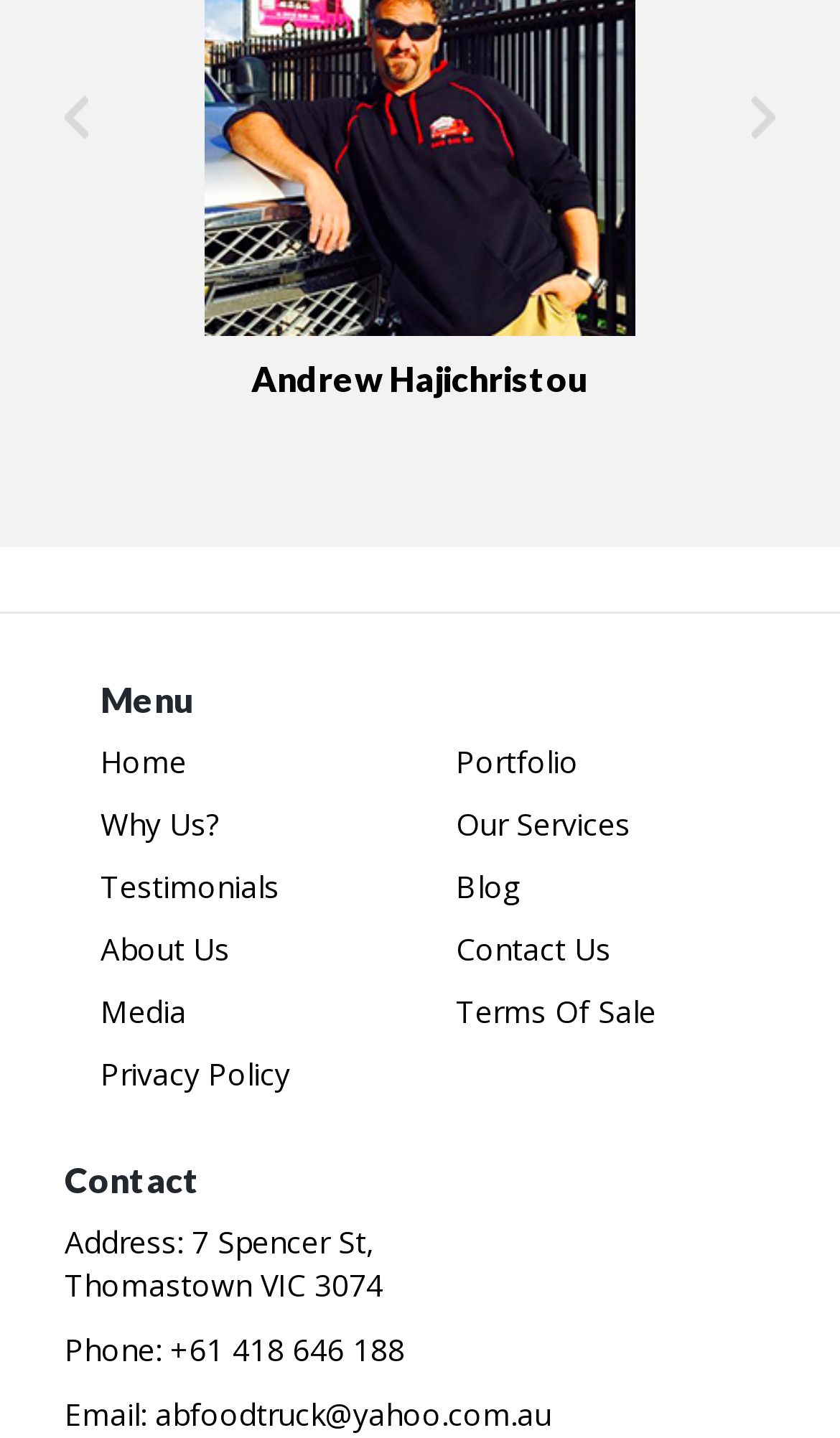Determine the bounding box coordinates of the clickable region to execute the instruction: "Contact Us". The coordinates should be four float numbers between 0 and 1, denoted as [left, top, right, bottom].

[0.542, 0.646, 0.727, 0.675]